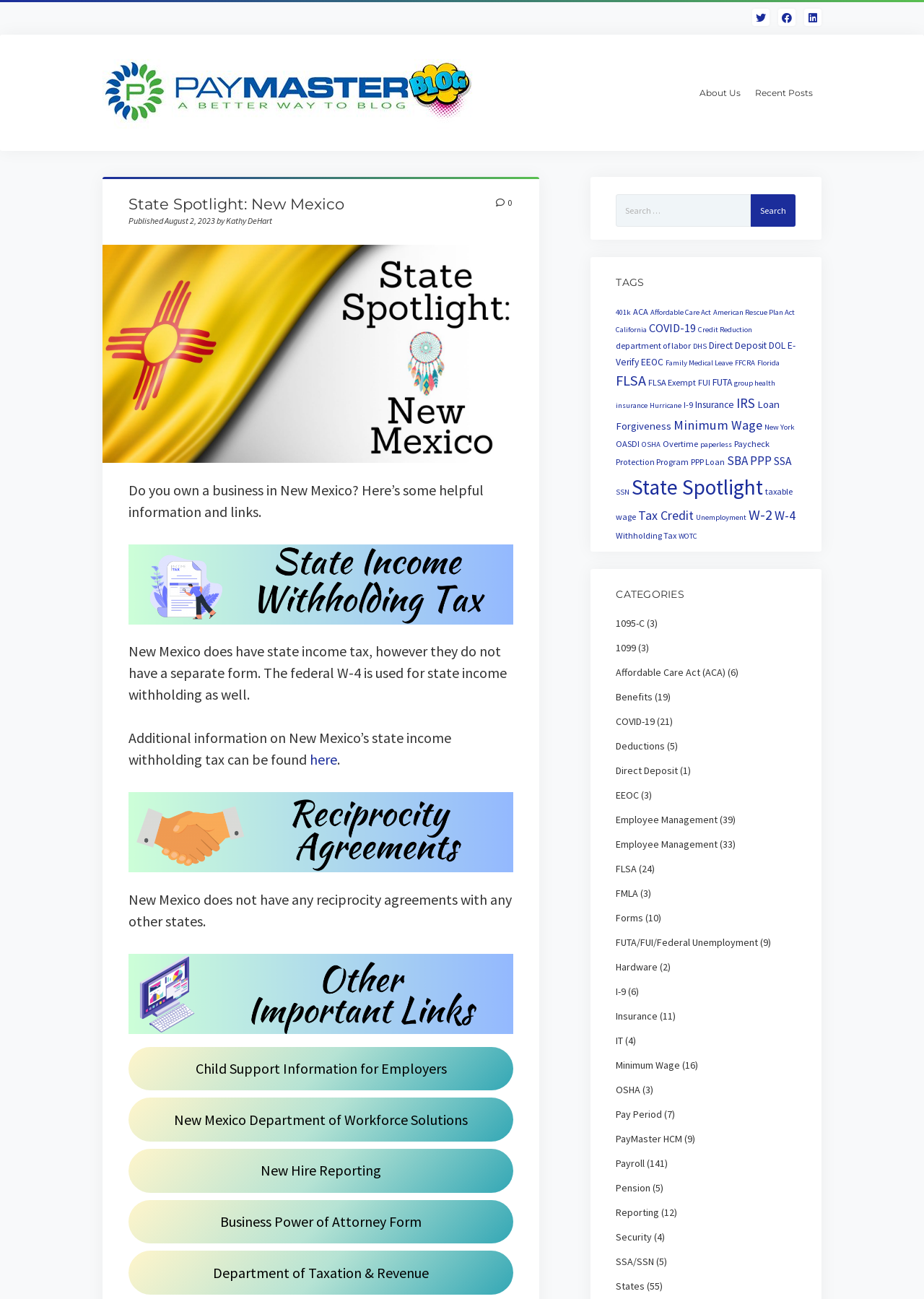Please indicate the bounding box coordinates of the element's region to be clicked to achieve the instruction: "Learn more about New Mexico’s state income withholding tax". Provide the coordinates as four float numbers between 0 and 1, i.e., [left, top, right, bottom].

[0.335, 0.578, 0.365, 0.592]